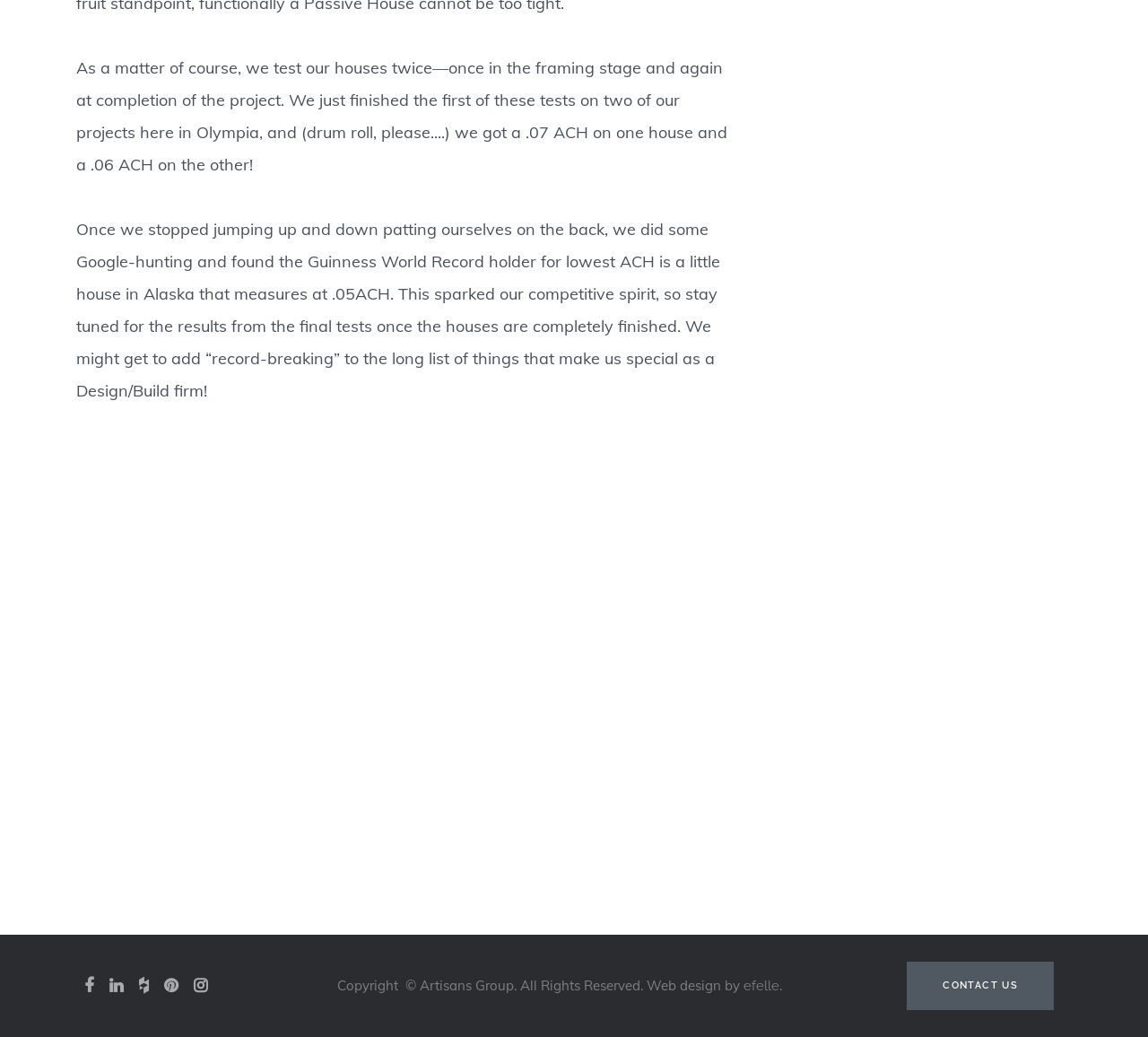Where can the user find more information about the company's projects?
Answer the question with as much detail as possible.

The link 'VIEW OUR PORTFOLIO' is provided on the page, which suggests that users can find more information about the company's projects by clicking on this link.